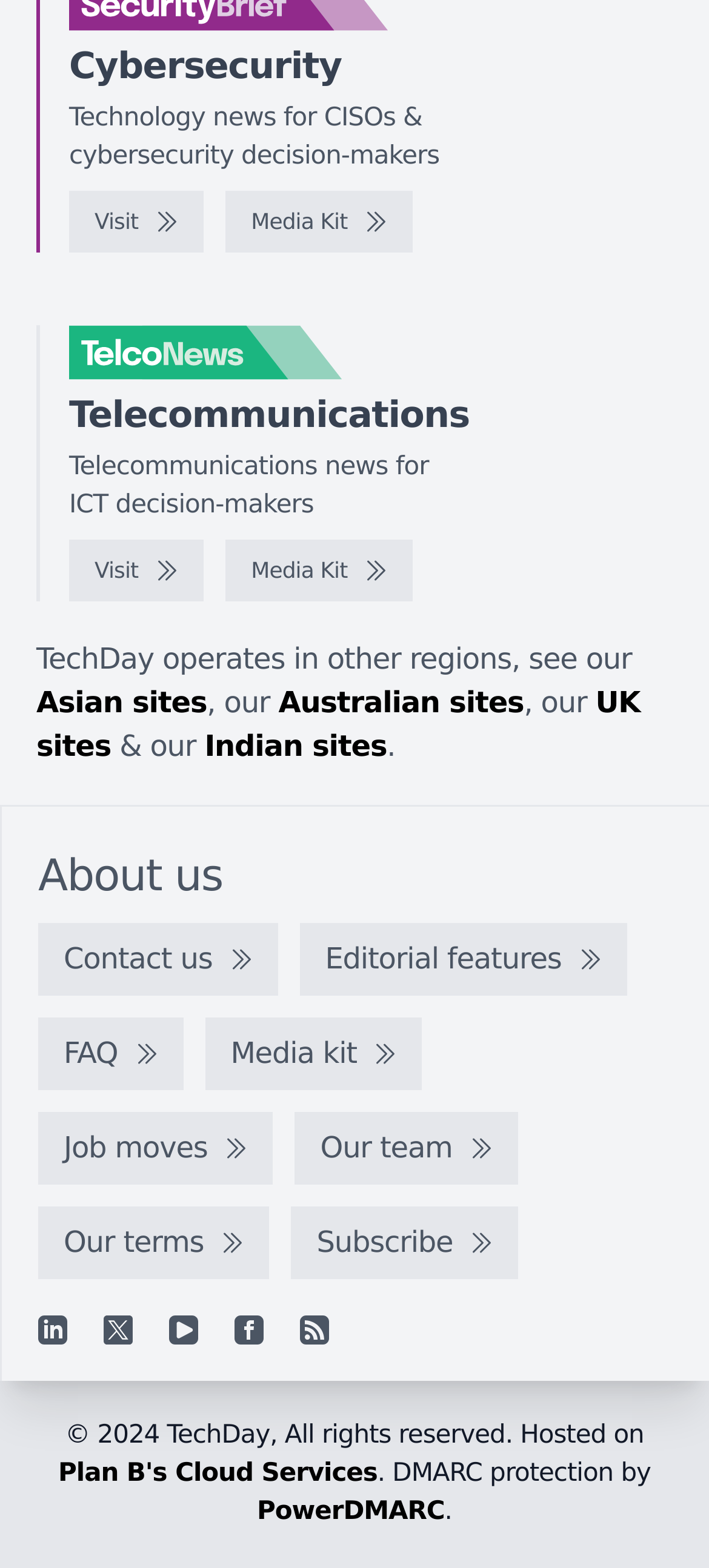Use one word or a short phrase to answer the question provided: 
What is the name of the logo present on the webpage?

TelcoNews